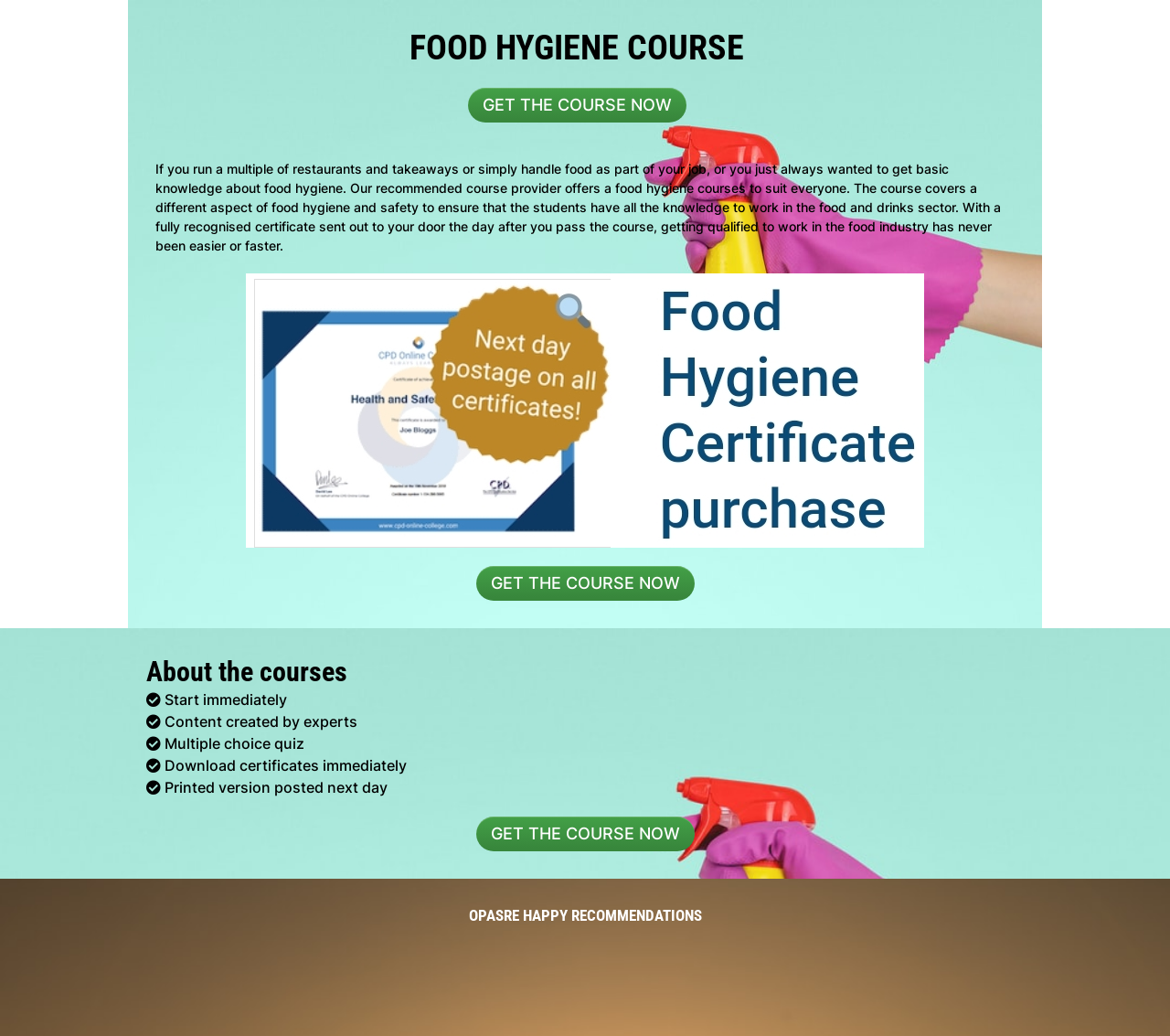What is the benefit of taking this course?
Answer the question with a single word or phrase by looking at the picture.

Get a fully recognised certificate